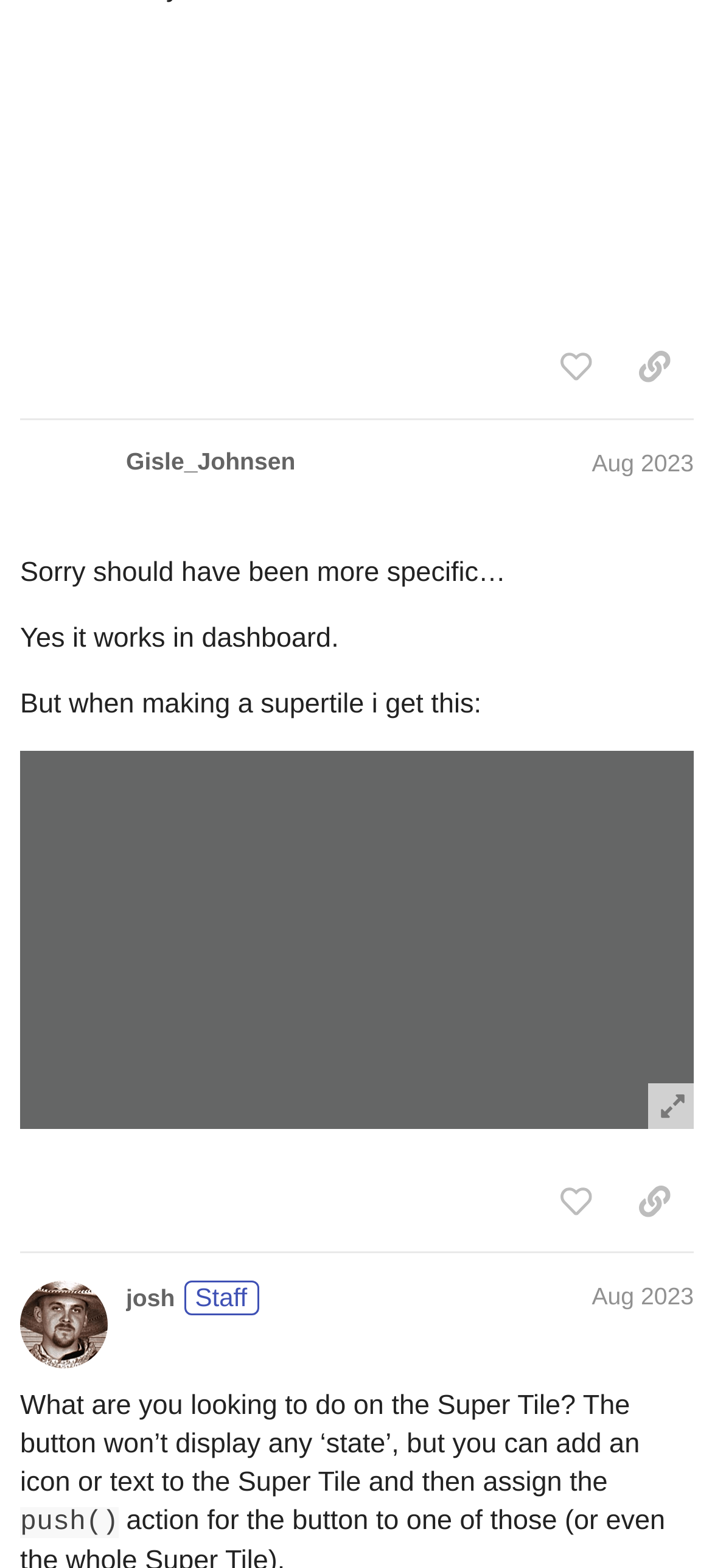Answer the question in a single word or phrase:
How many posts are displayed on this page?

2